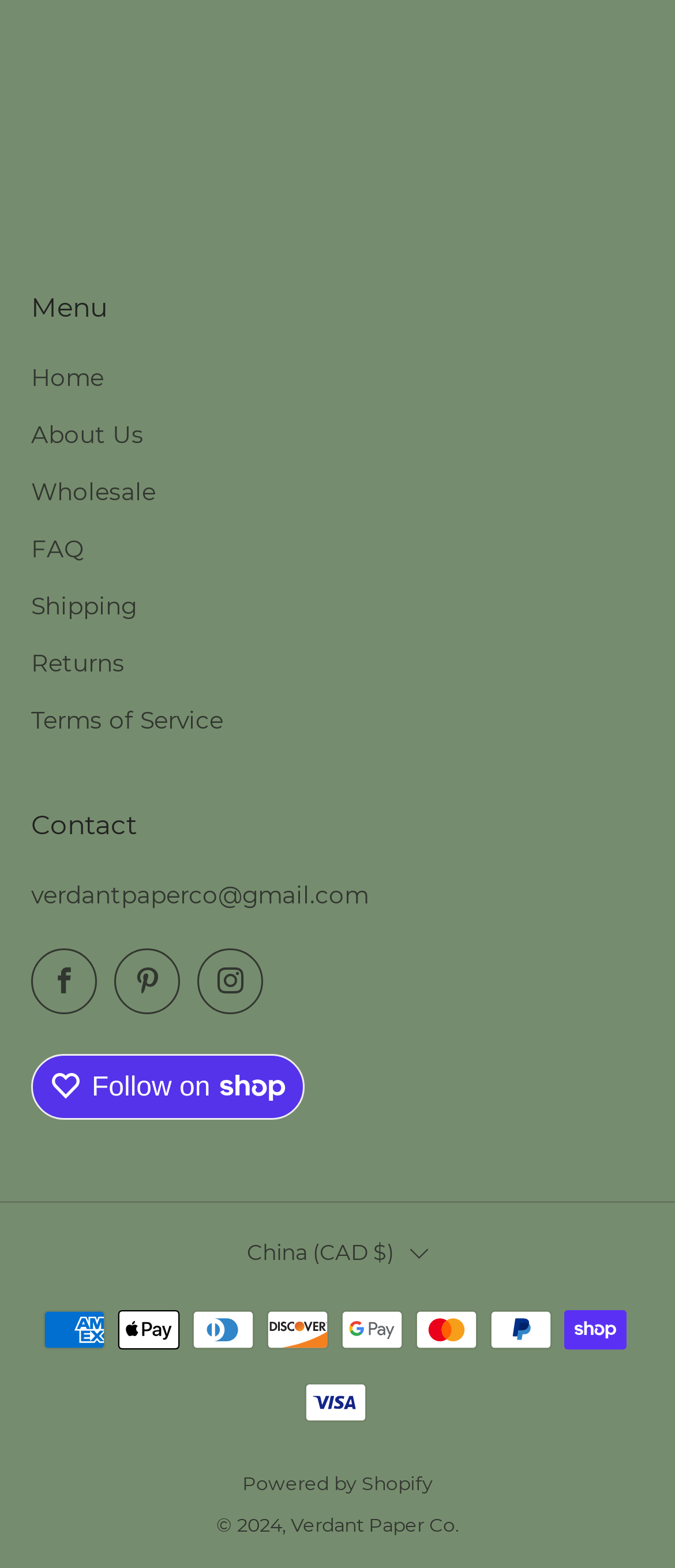Identify the bounding box coordinates of the region that should be clicked to execute the following instruction: "Contact us via Email".

[0.046, 0.562, 0.546, 0.579]